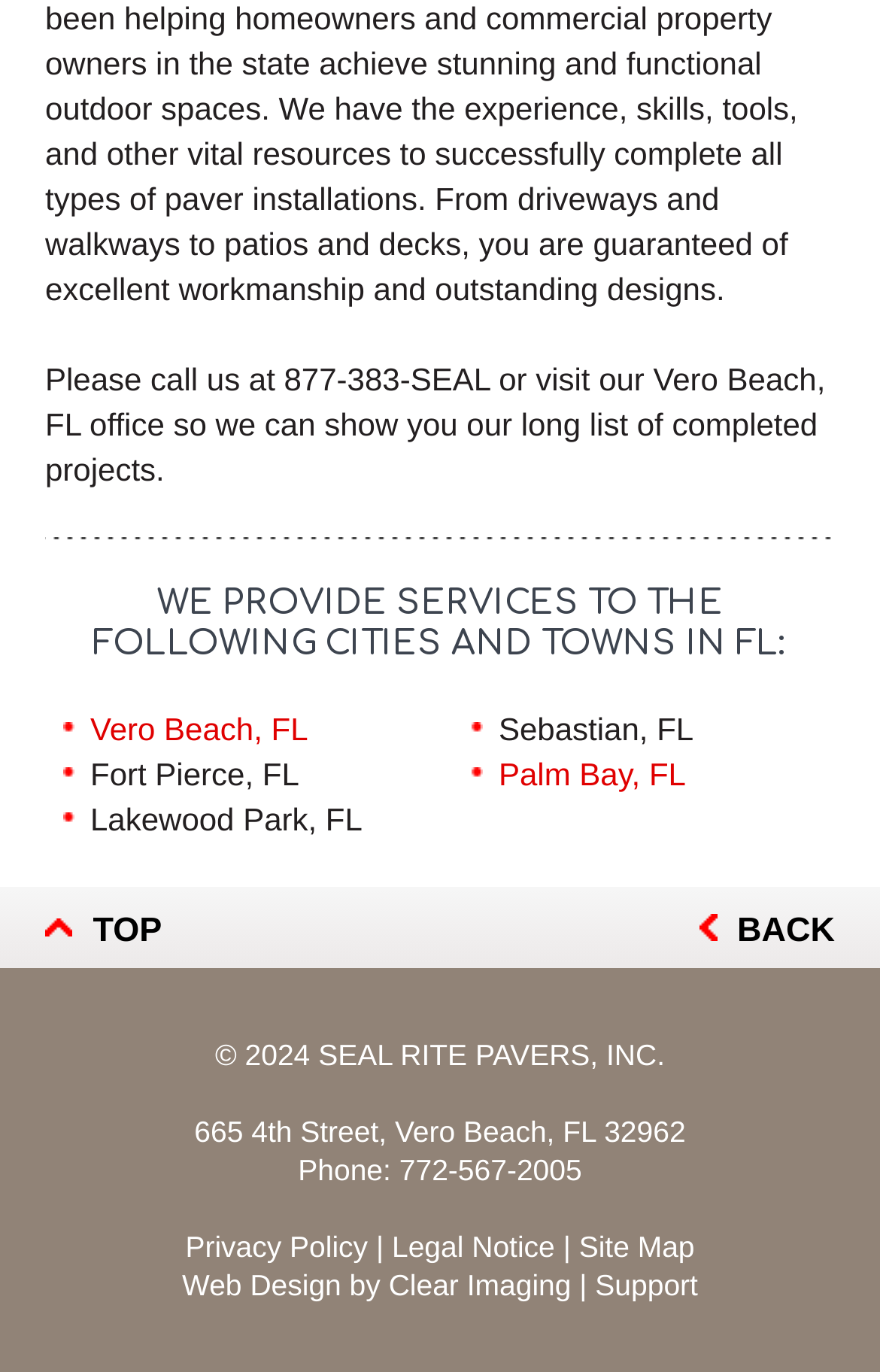What is the address of SEAL RITE PAVERS, INC.? Refer to the image and provide a one-word or short phrase answer.

665 4th Street, Vero Beach, FL 32962